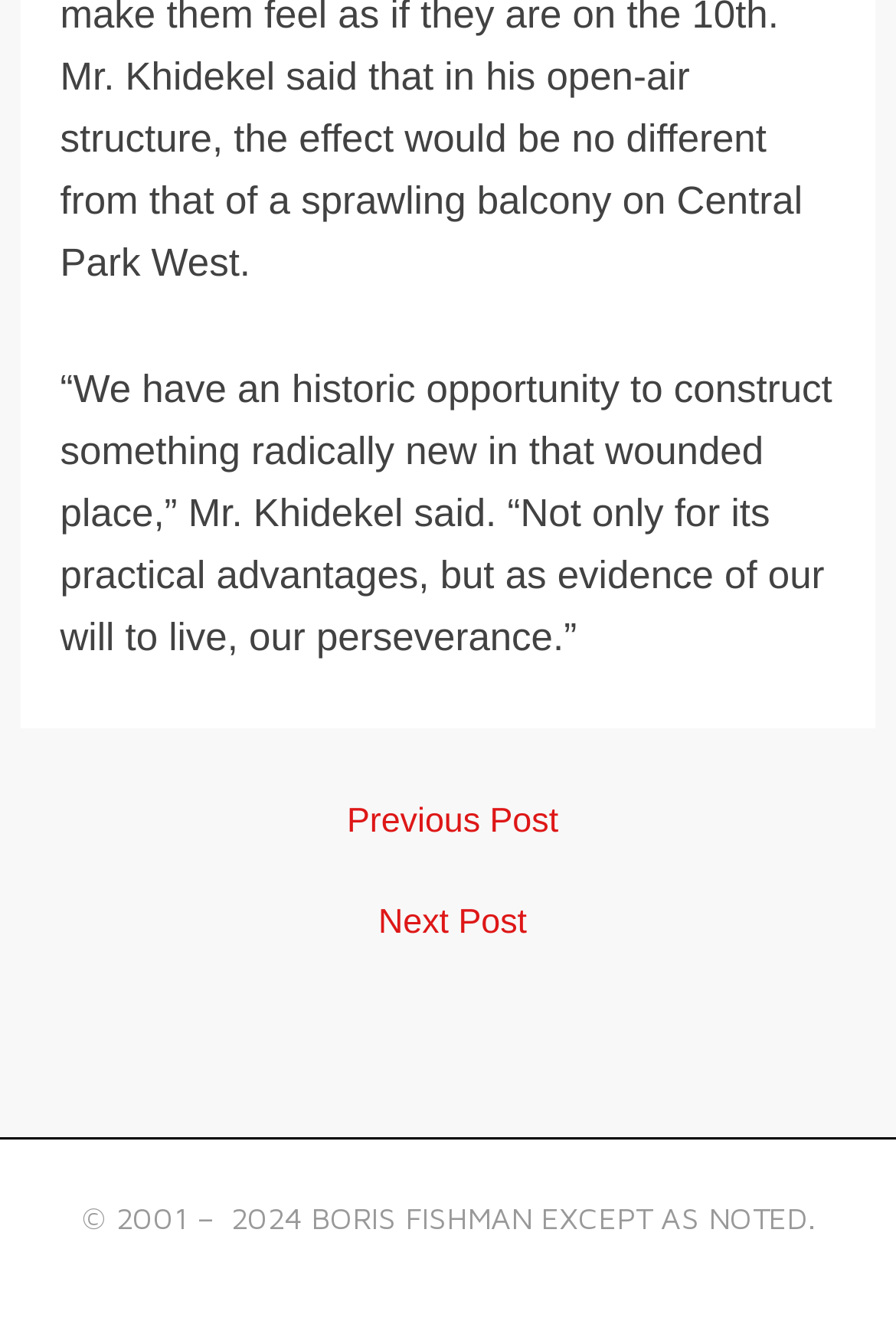What is the copyright year range?
Please respond to the question with a detailed and thorough explanation.

The copyright information is mentioned at the bottom of the webpage as '© 2001 – 2024 BORIS FISHMAN EXCEPT AS NOTED.' From this, we can extract the year range as 2001-2024.